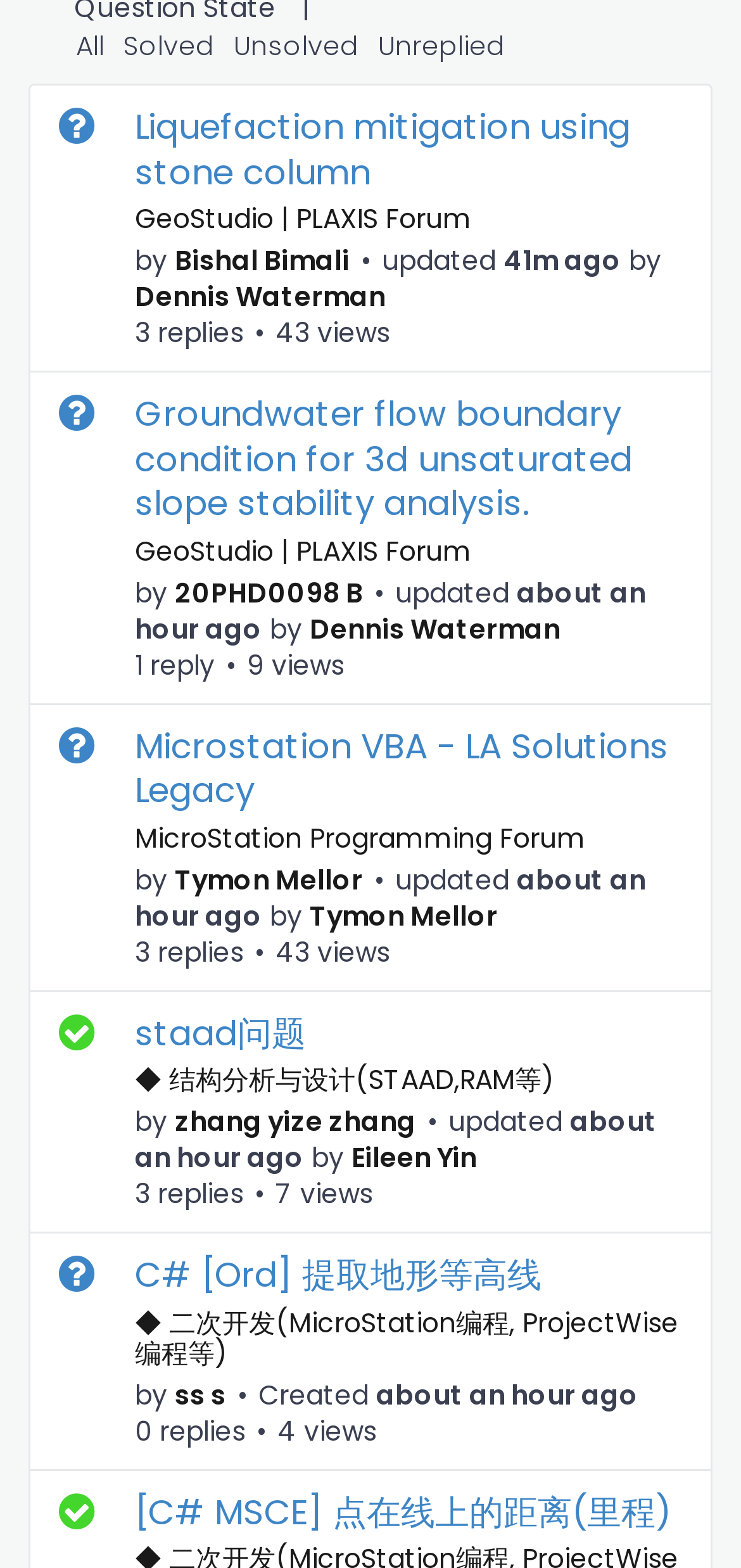How many views does the fourth post have?
Please provide a single word or phrase as your answer based on the image.

7 views